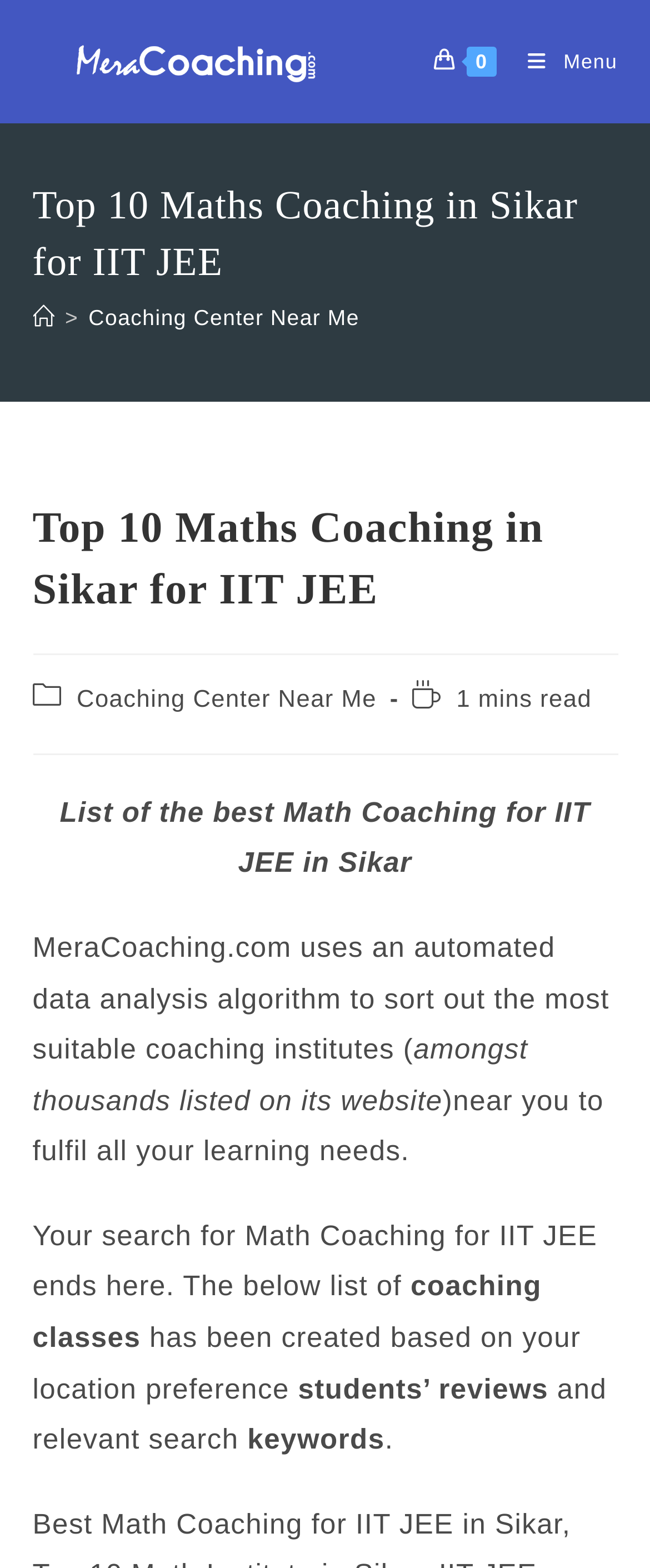Using the given description, provide the bounding box coordinates formatted as (top-left x, top-left y, bottom-right x, bottom-right y), with all values being floating point numbers between 0 and 1. Description: Coaching Center Near Me

[0.118, 0.438, 0.579, 0.455]